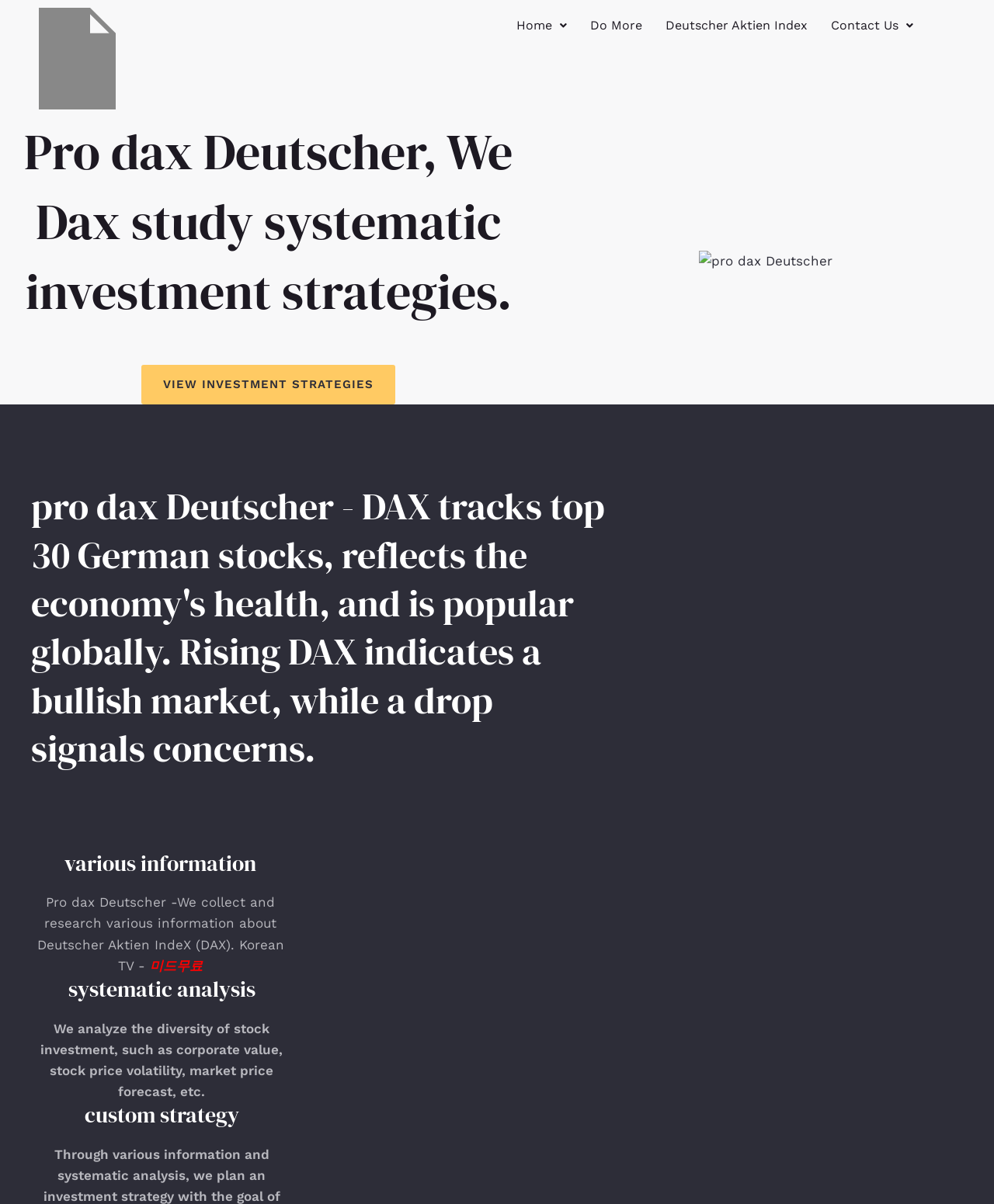Refer to the image and provide a thorough answer to this question:
What type of analysis is done on the website?

The webpage has a heading 'systematic analysis' and mentions analyzing the diversity of stock investment, such as corporate value, stock price volatility, market price forecast, etc., indicating that the type of analysis done on the website is systematic analysis.